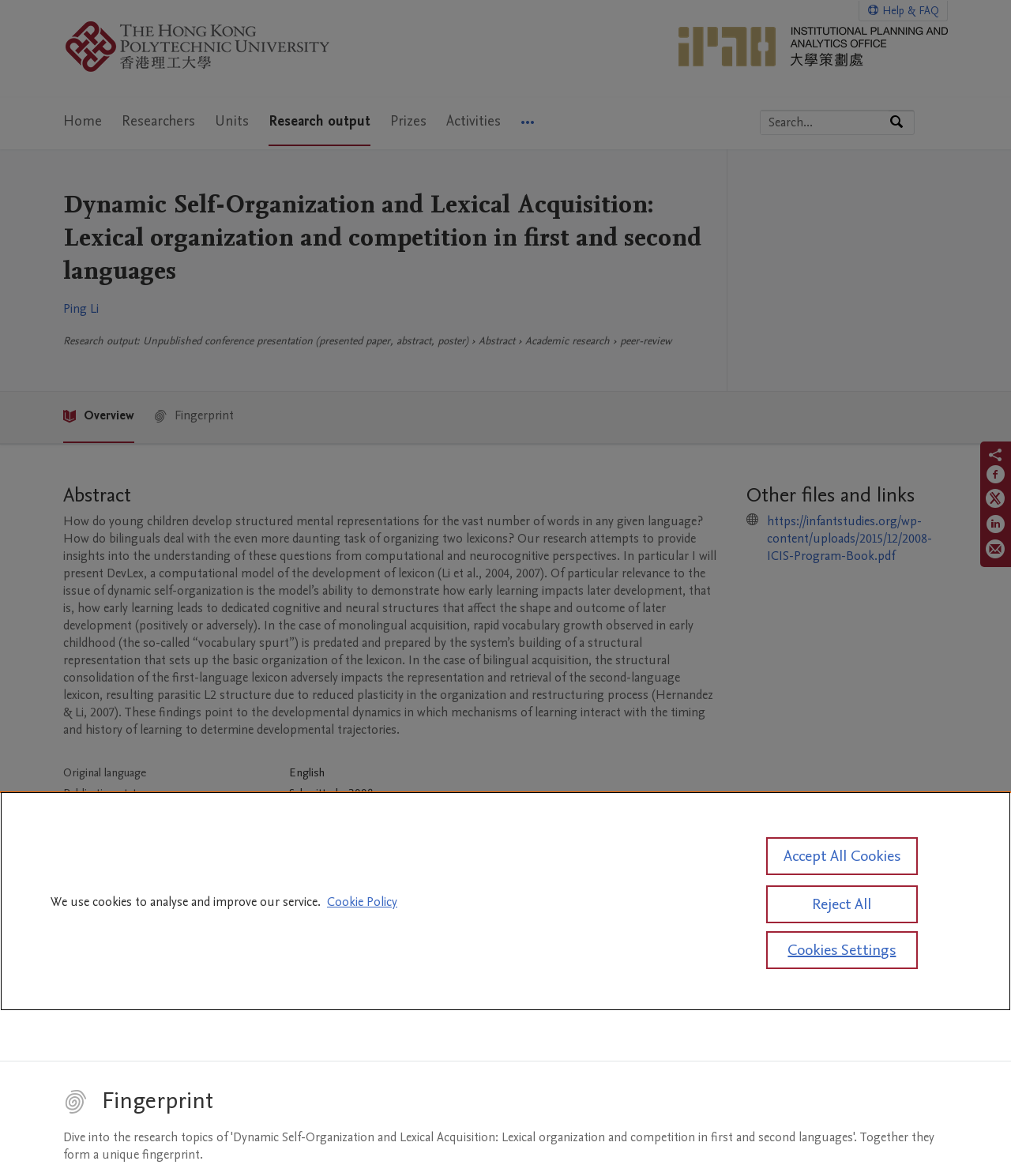Who is the author of the research output?
Based on the screenshot, respond with a single word or phrase.

Ping Li